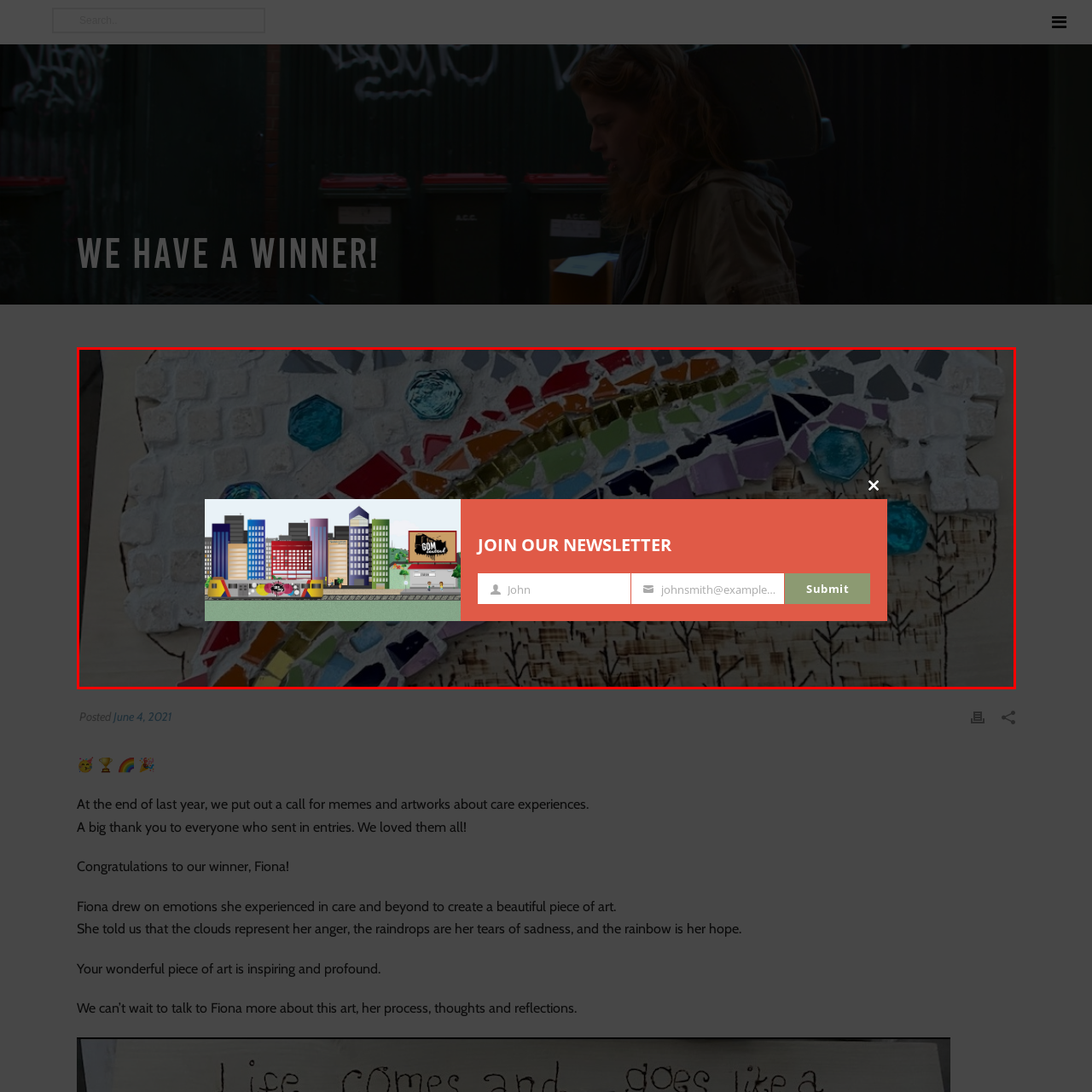What is the purpose of the input fields?
Focus on the image inside the red bounding box and offer a thorough and detailed answer to the question.

The input fields are located next to the prominent orange button, which urges users to subscribe. The presence of these fields suggests that users need to enter their name and email address in order to subscribe to the newsletter.